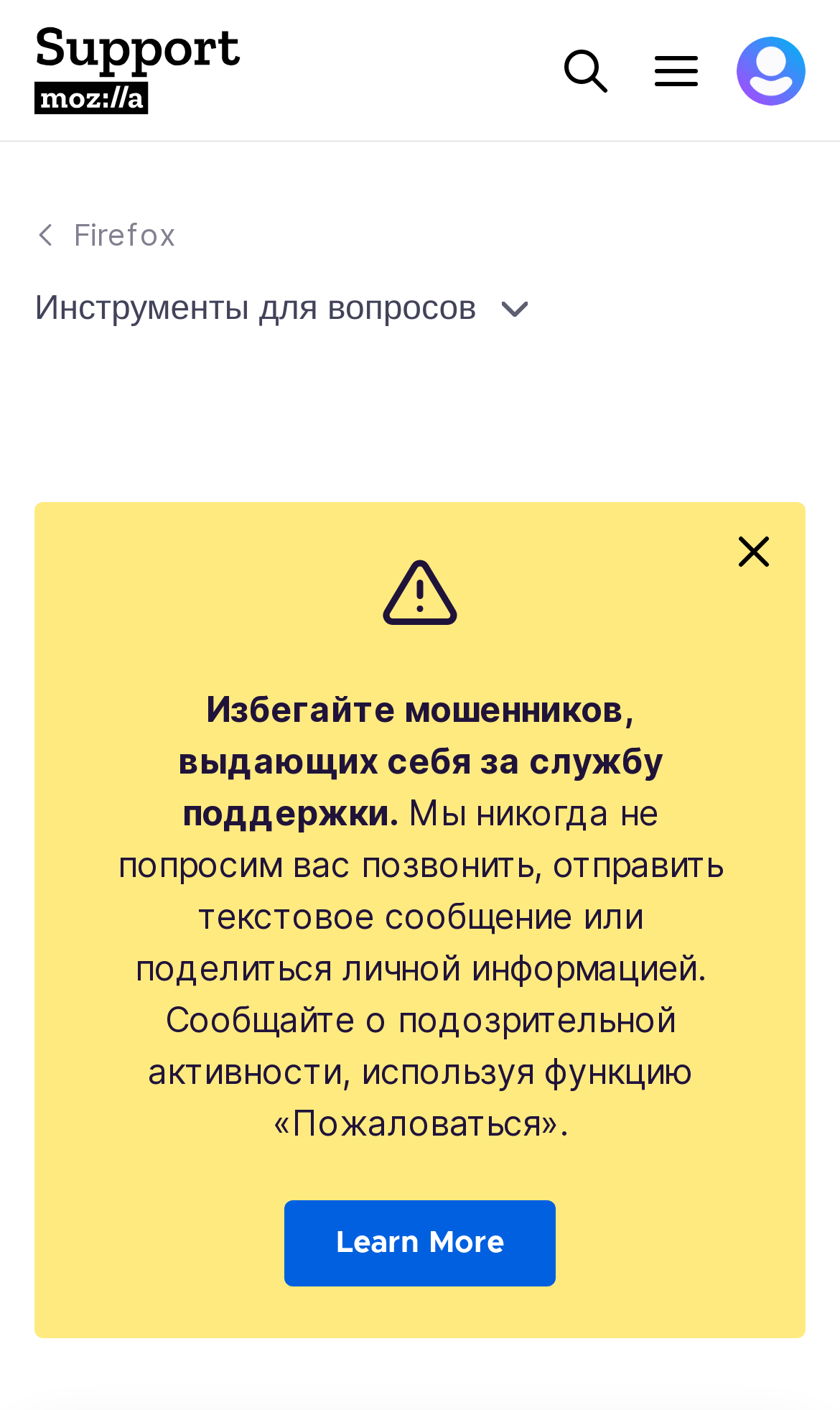Find the bounding box coordinates of the clickable area that will achieve the following instruction: "click the search icon".

None